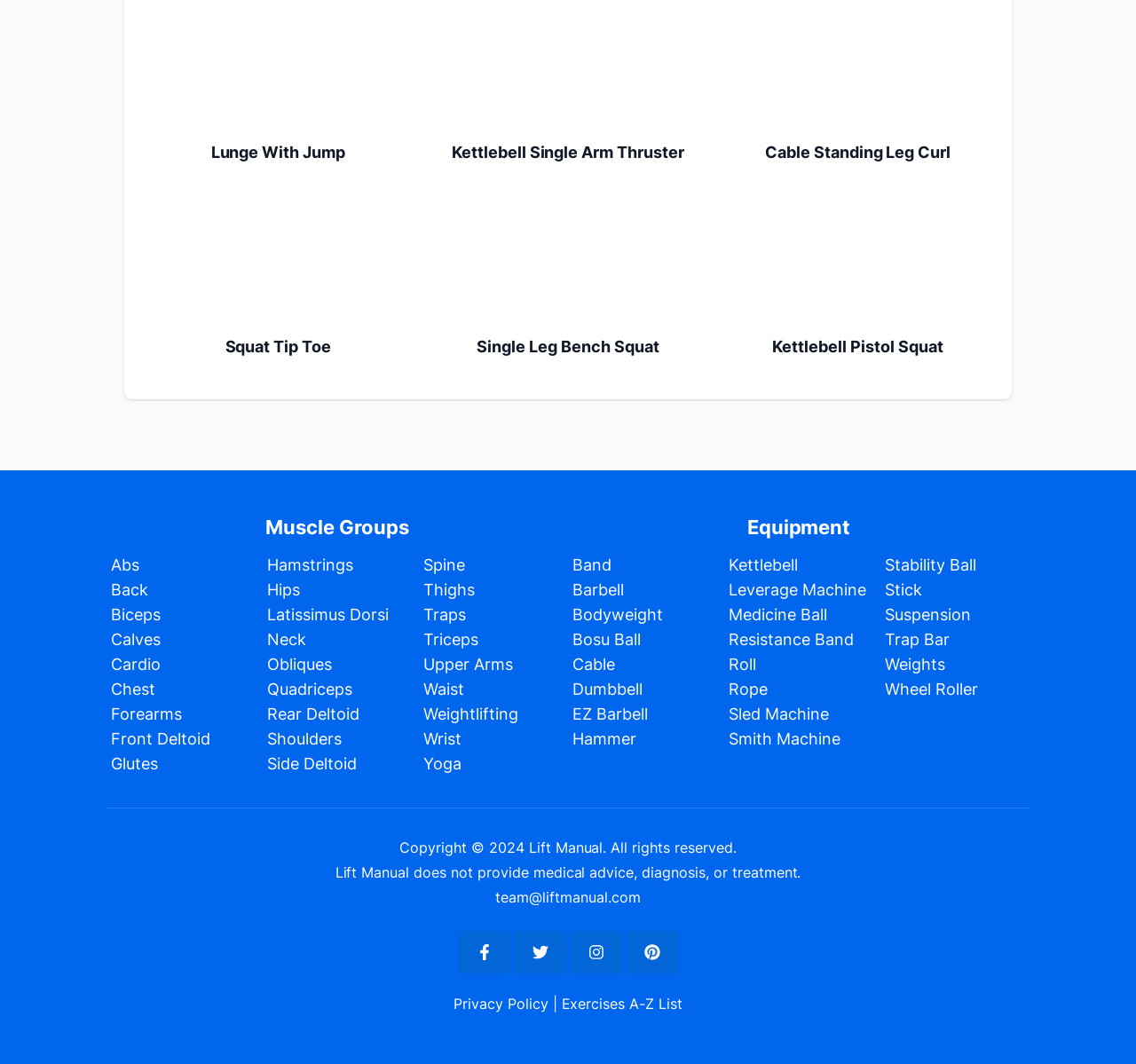Could you provide the bounding box coordinates for the portion of the screen to click to complete this instruction: "Select Abs"?

[0.098, 0.522, 0.123, 0.539]